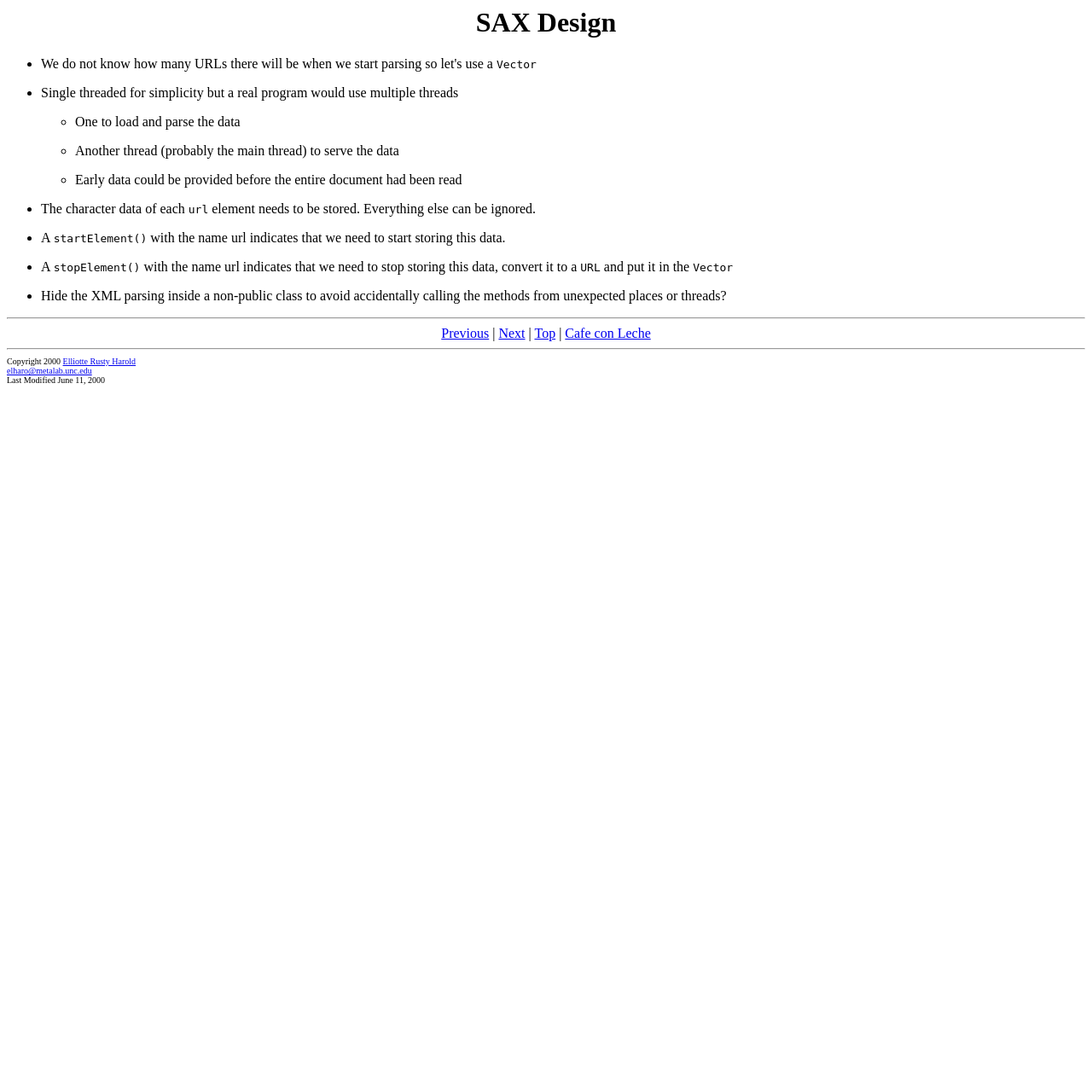What is the name of the website linked at the bottom?
Look at the image and respond with a single word or a short phrase.

Cafe con Leche